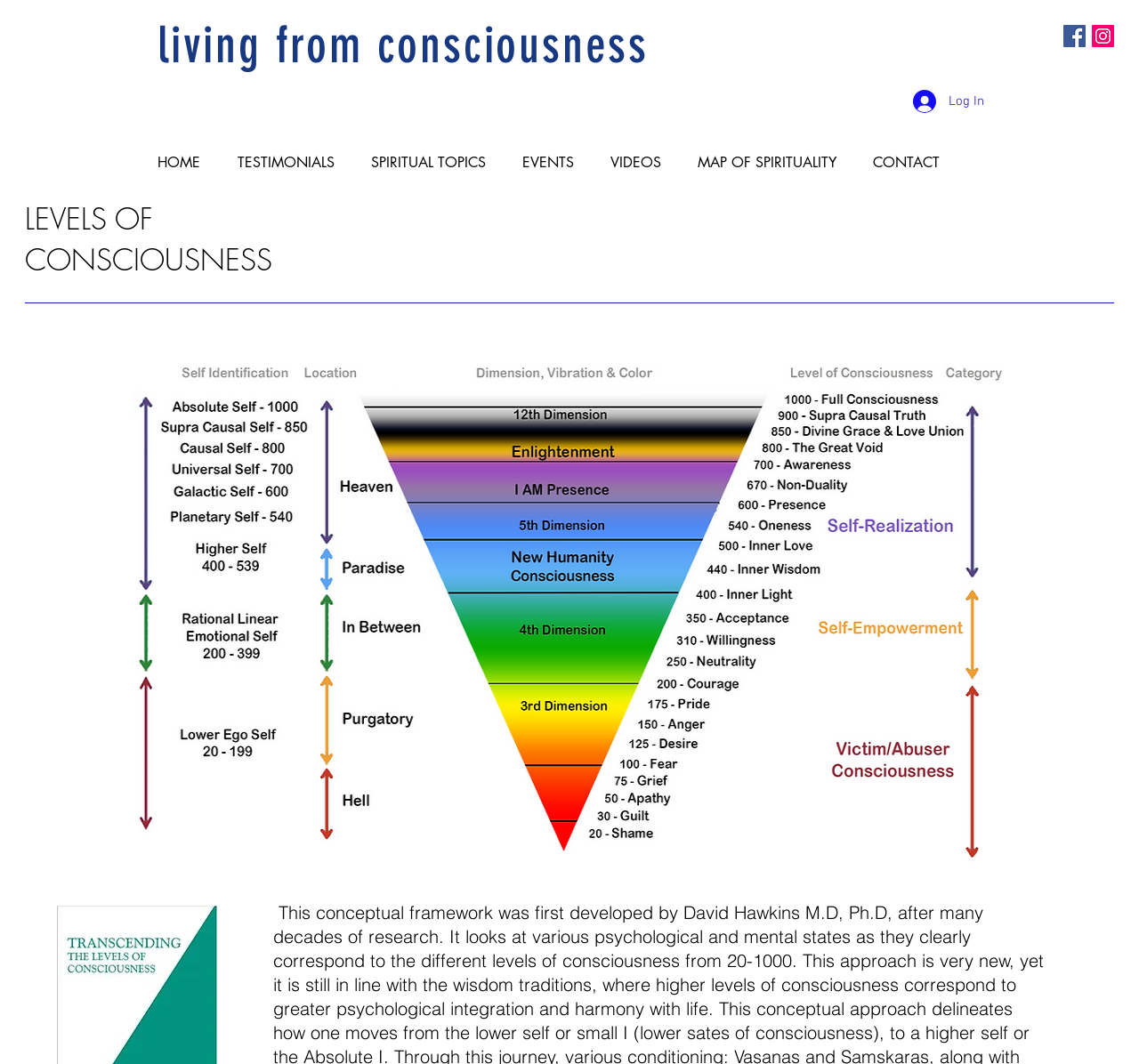Can you pinpoint the bounding box coordinates for the clickable element required for this instruction: "click on the log in button"? The coordinates should be four float numbers between 0 and 1, i.e., [left, top, right, bottom].

[0.791, 0.079, 0.875, 0.111]